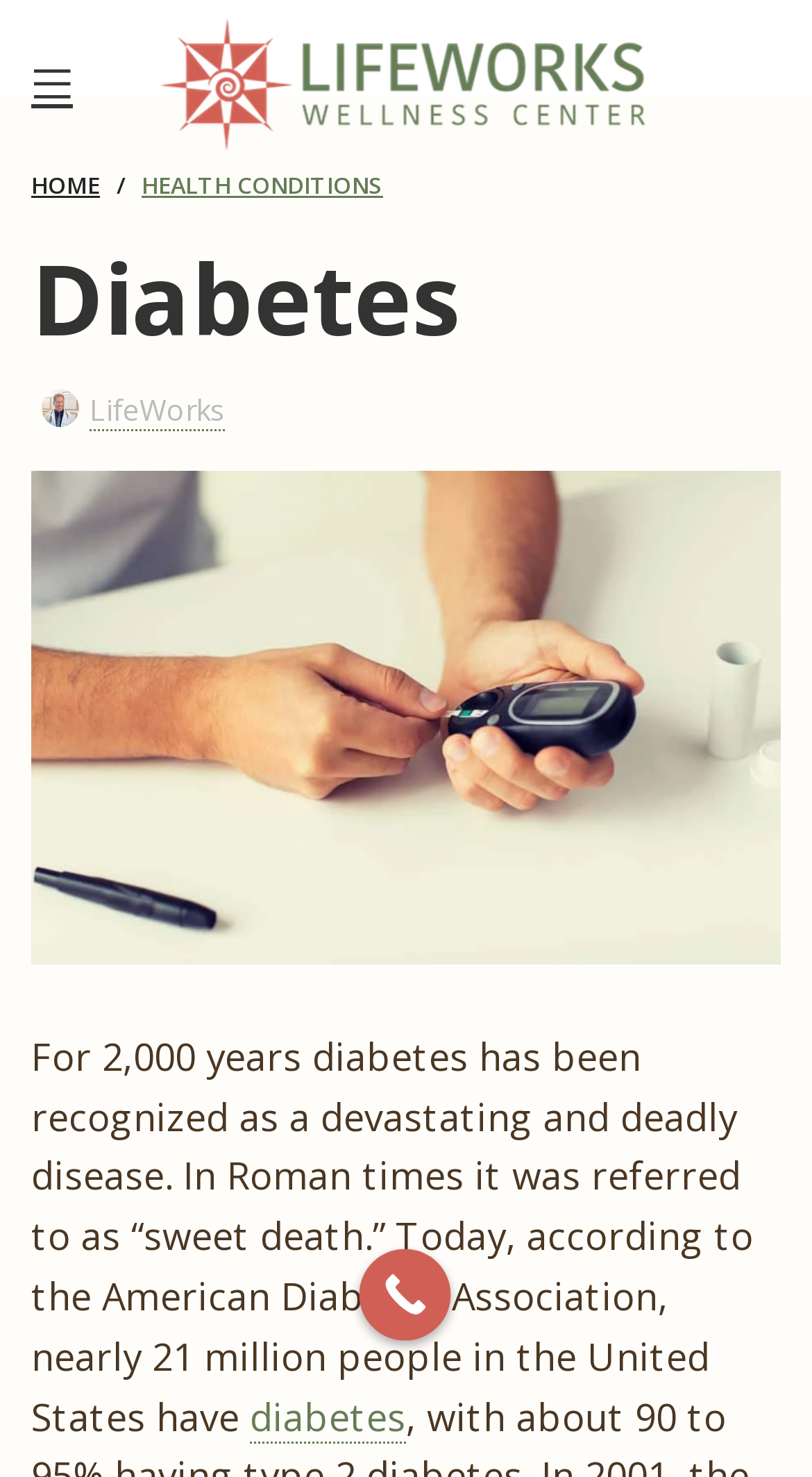Consider the image and give a detailed and elaborate answer to the question: 
What is the topic of the article?

I determined the topic of the article by looking at the heading element with the text 'Diabetes' and the image description 'A person checking their diabetes'. These elements suggest that the article is about diabetes.